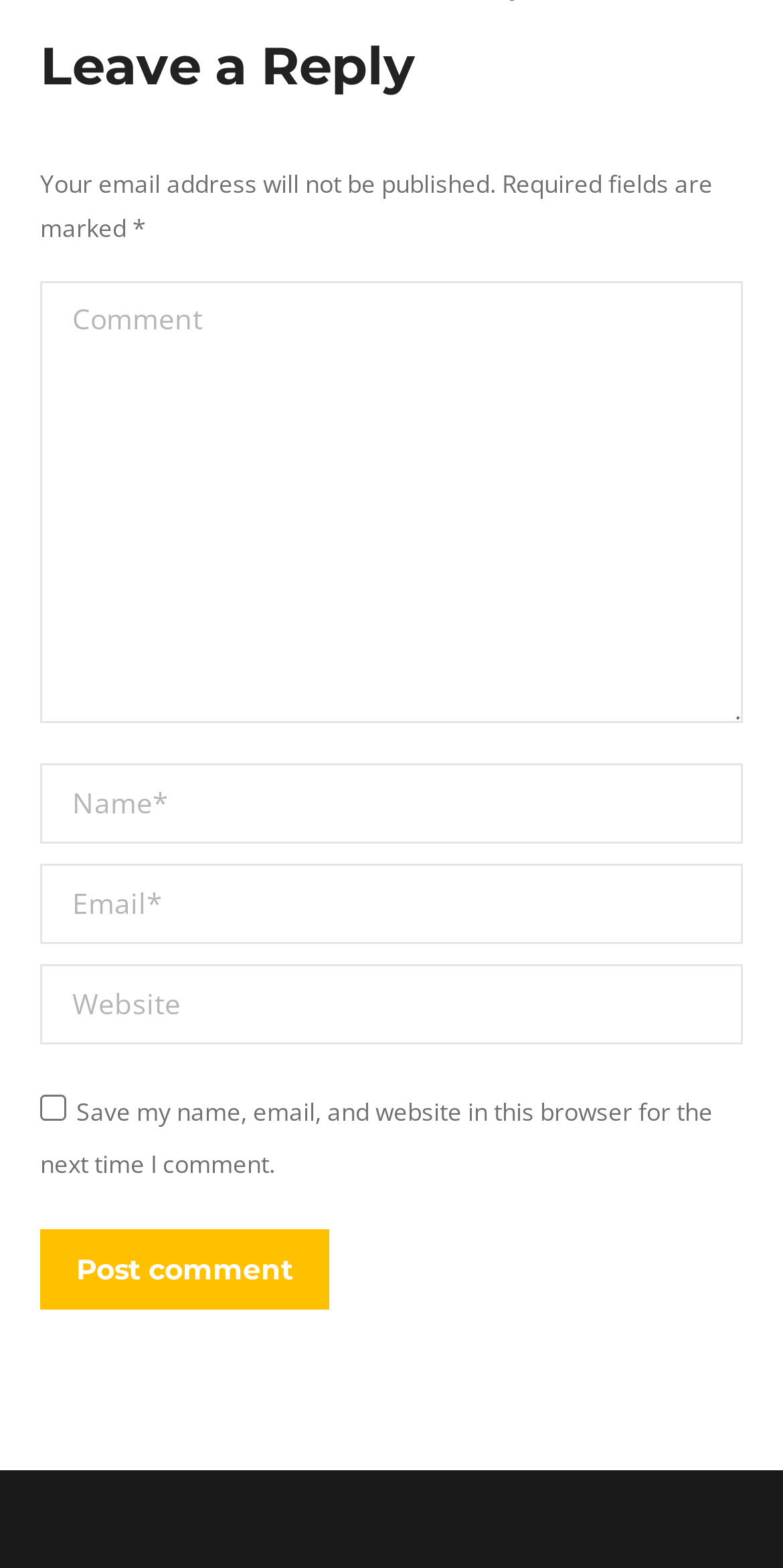What is the function of the checkbox?
Provide a thorough and detailed answer to the question.

The checkbox is labeled 'Save my name, email, and website in this browser for the next time I comment', indicating that it allows users to save their data for future comments.